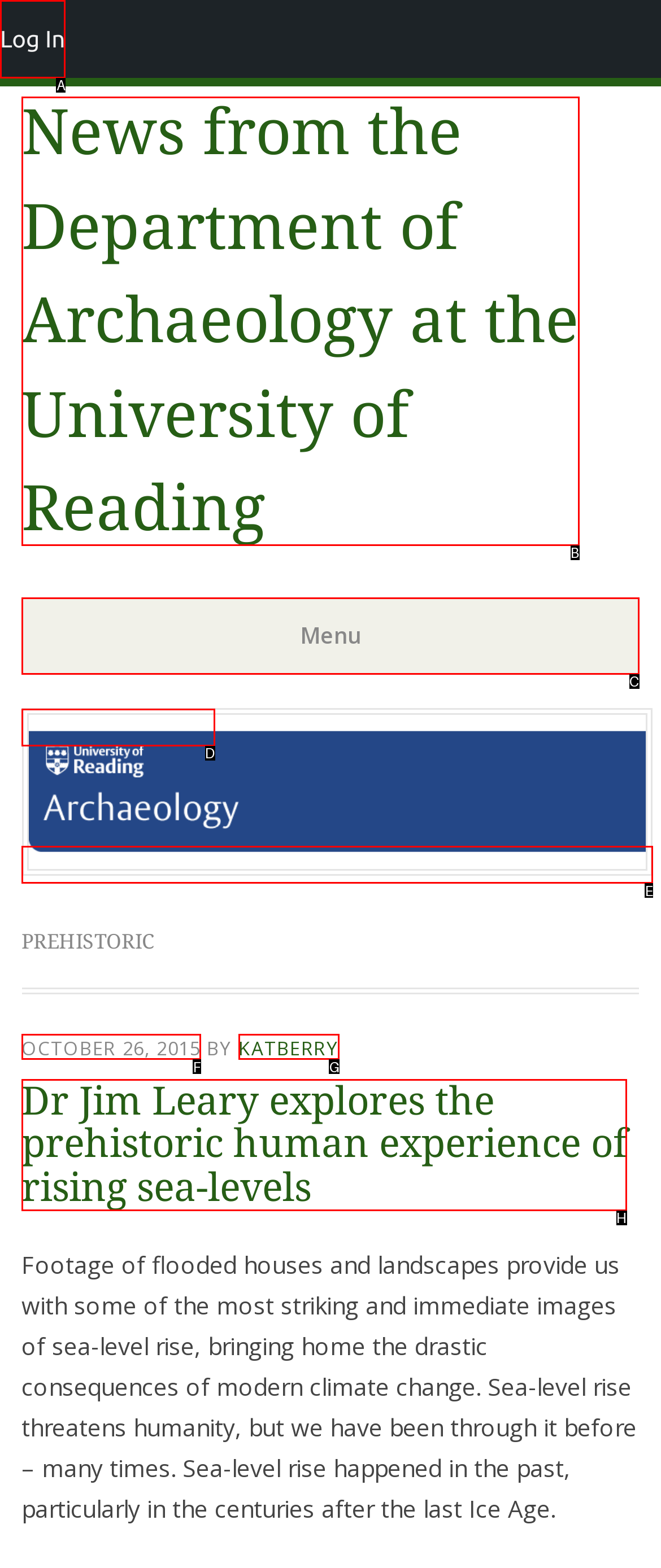Which UI element's letter should be clicked to achieve the task: search for content
Provide the letter of the correct choice directly.

None